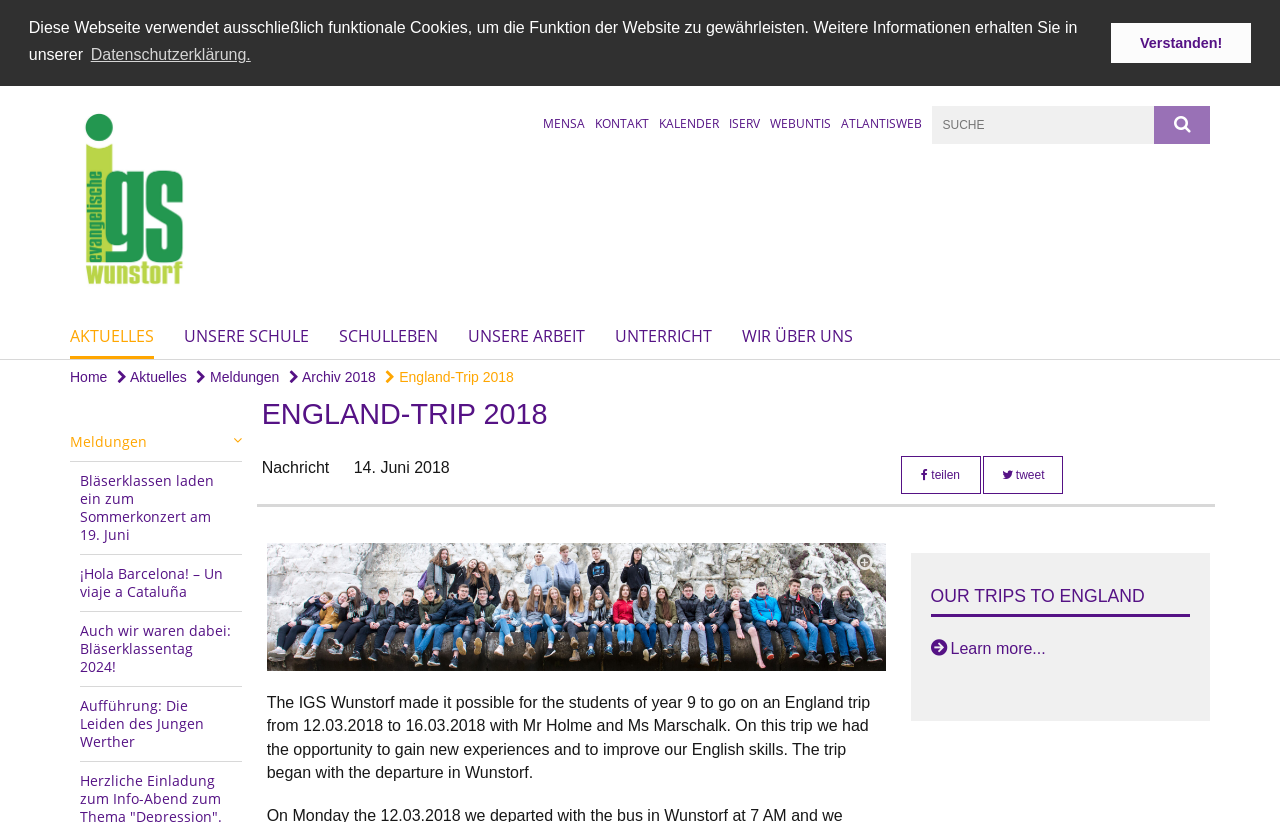How many days did the England trip last?
Please look at the screenshot and answer using one word or phrase.

5 days